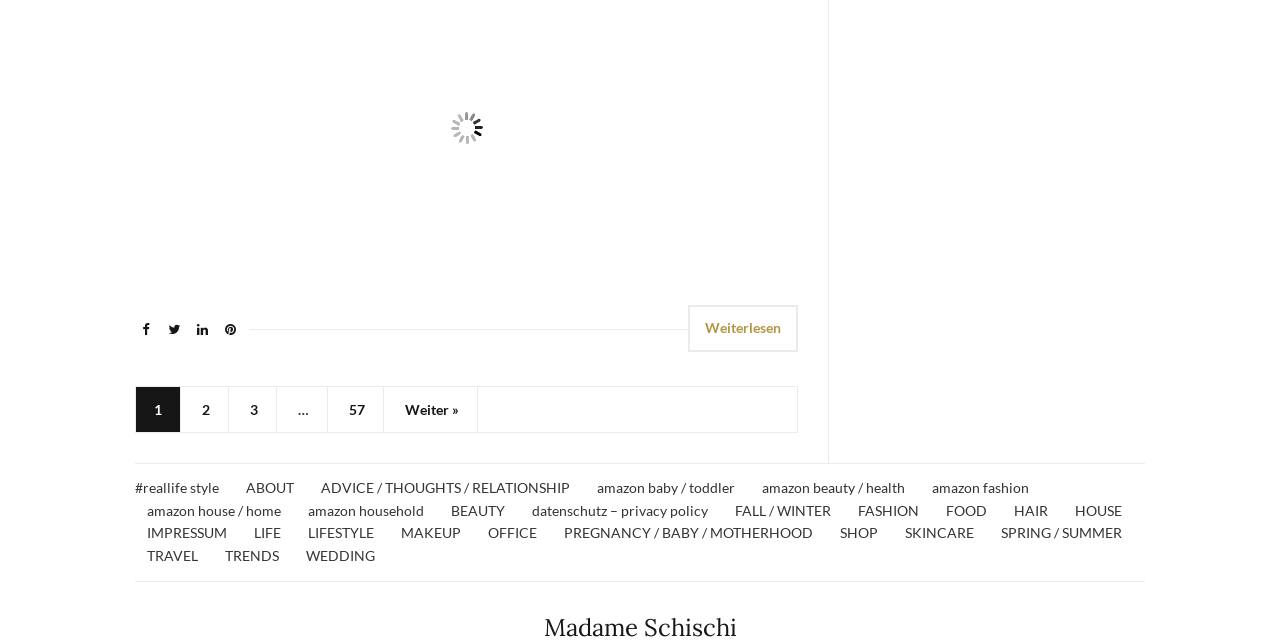Please locate the bounding box coordinates of the element that needs to be clicked to achieve the following instruction: "Go to the 'ABOUT' page". The coordinates should be four float numbers between 0 and 1, i.e., [left, top, right, bottom].

[0.192, 0.741, 0.23, 0.777]